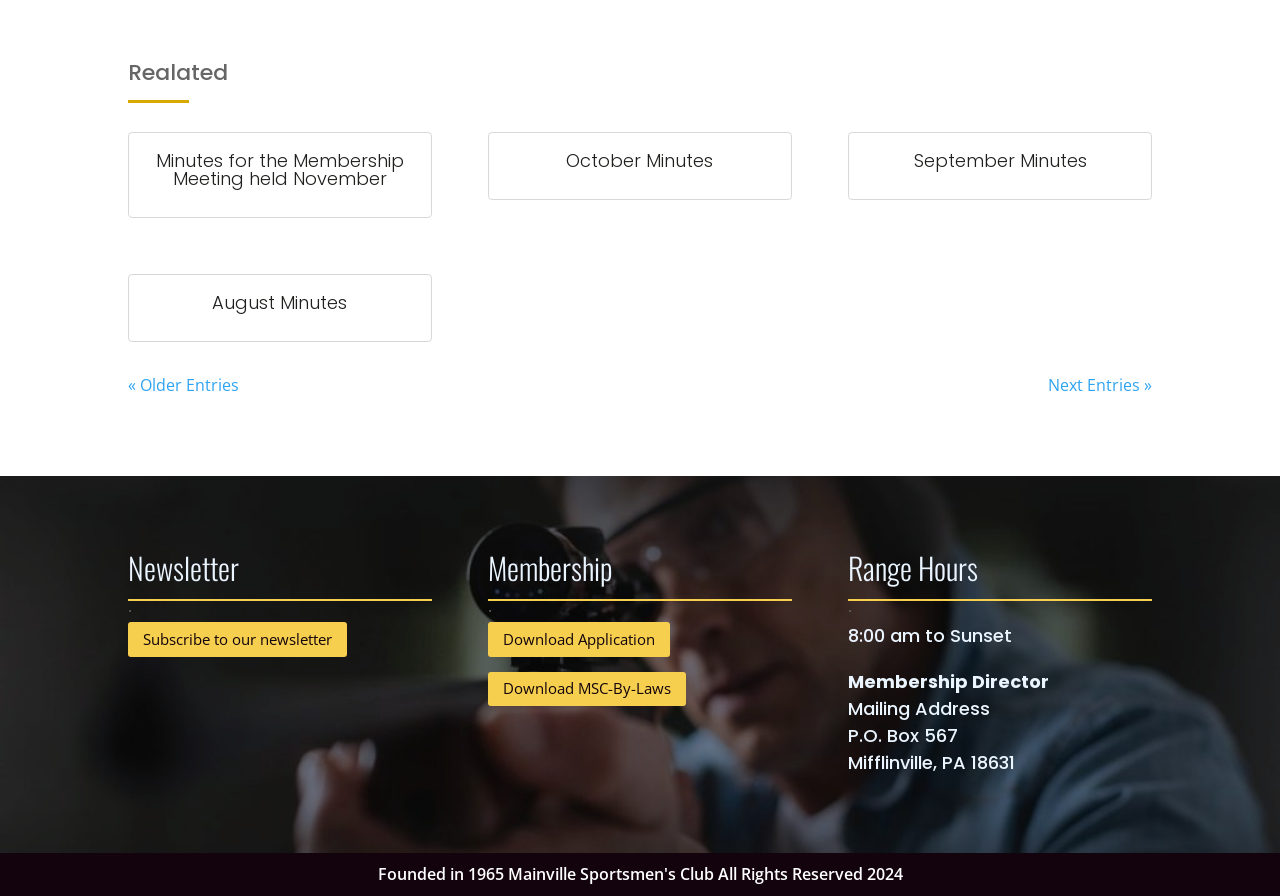Please identify the bounding box coordinates of the element that needs to be clicked to perform the following instruction: "View September Minutes".

[0.678, 0.17, 0.884, 0.201]